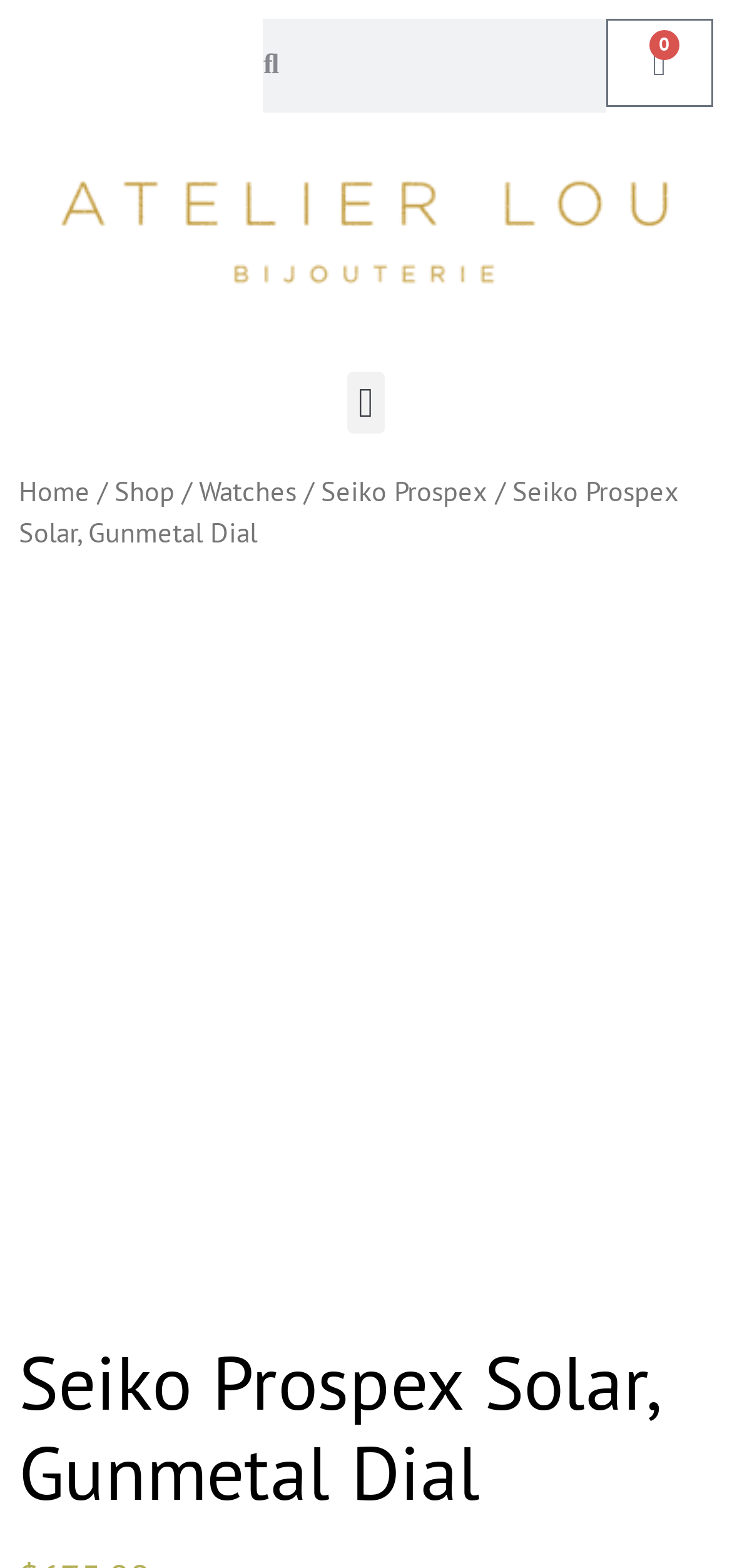Locate the bounding box coordinates of the element I should click to achieve the following instruction: "View product details".

[0.026, 0.371, 0.974, 0.814]